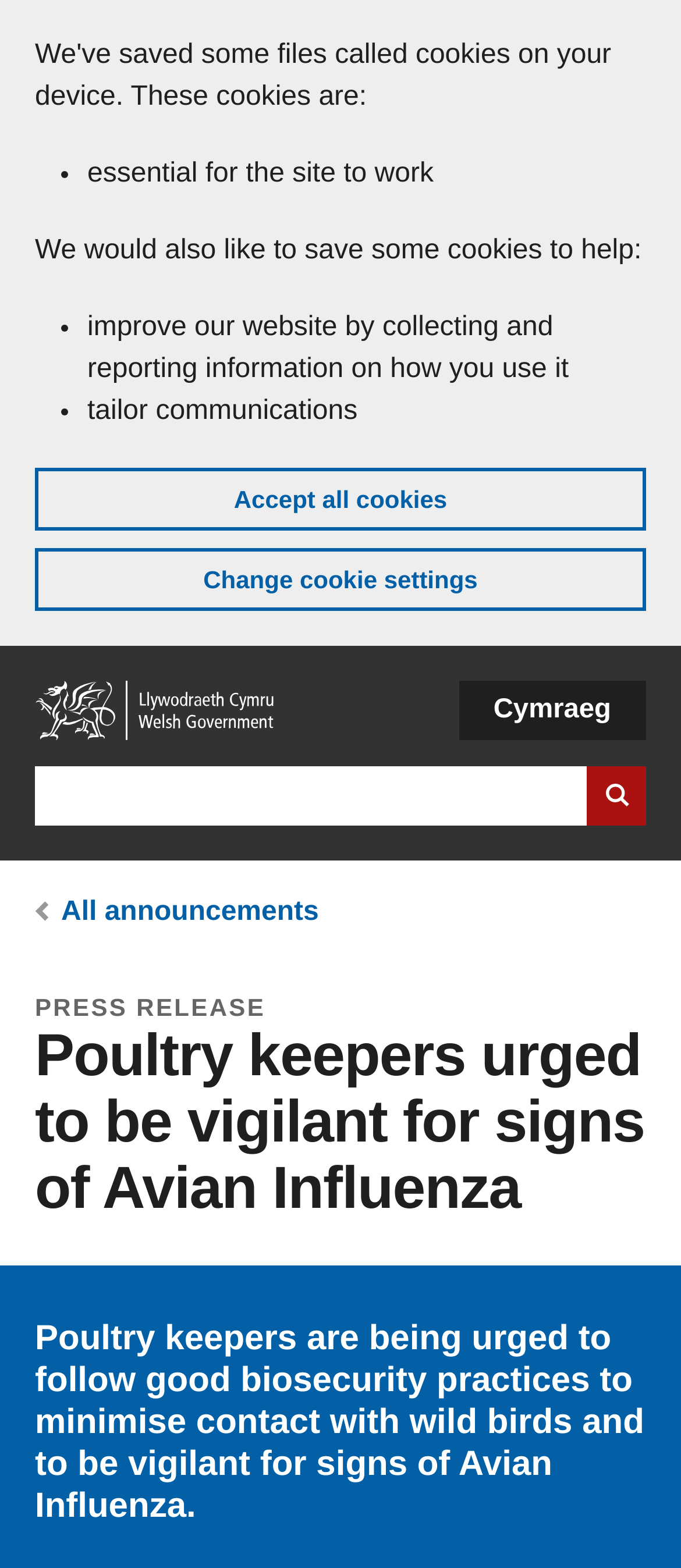Identify the bounding box coordinates of the area that should be clicked in order to complete the given instruction: "View all announcements". The bounding box coordinates should be four float numbers between 0 and 1, i.e., [left, top, right, bottom].

[0.09, 0.572, 0.468, 0.591]